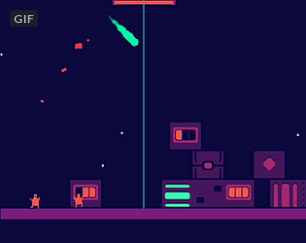Please provide a comprehensive answer to the question below using the information from the image: What is the purpose of the GIF label at the top?

The caption explains that the GIF label at the top of the image indicates that the image captures a looping animation, emphasizing the game's dynamic and interactive nature.